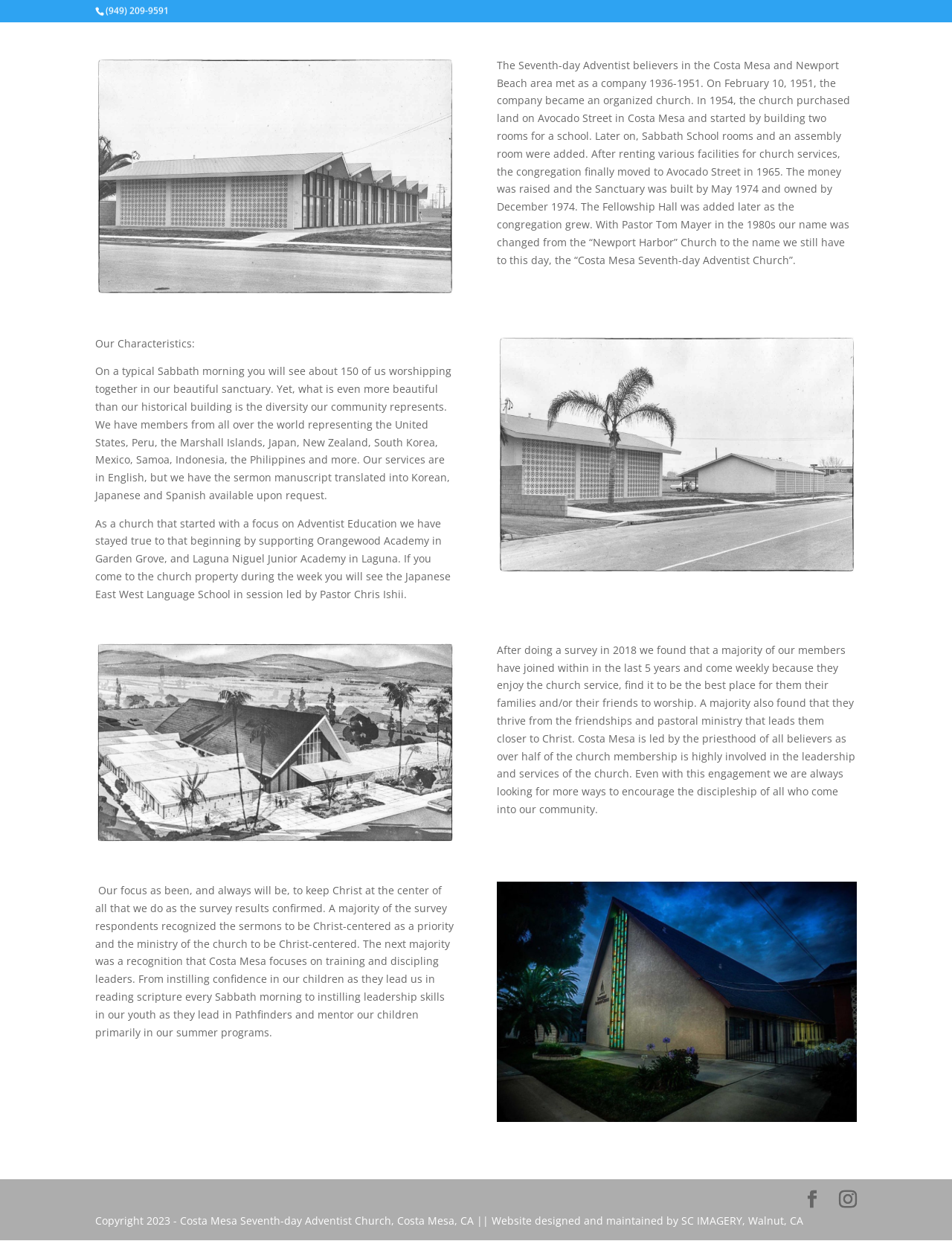How many people worship together on a typical Sabbath morning?
Provide a detailed answer to the question, using the image to inform your response.

The text states, 'On a typical Sabbath morning you will see about 150 of us worshipping together in our beautiful sanctuary.'